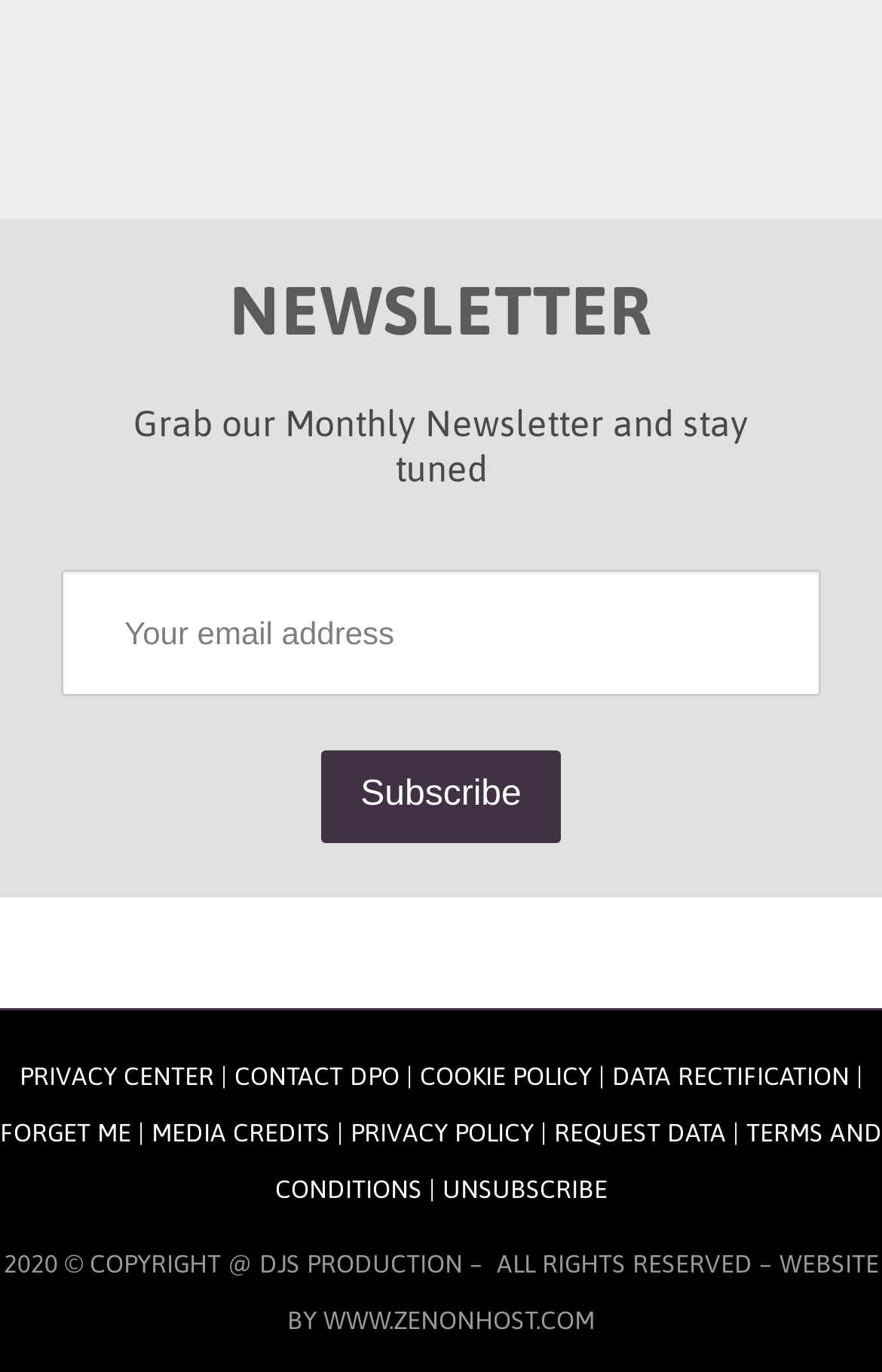Identify the bounding box coordinates necessary to click and complete the given instruction: "Contact the DPO".

[0.265, 0.775, 0.453, 0.795]